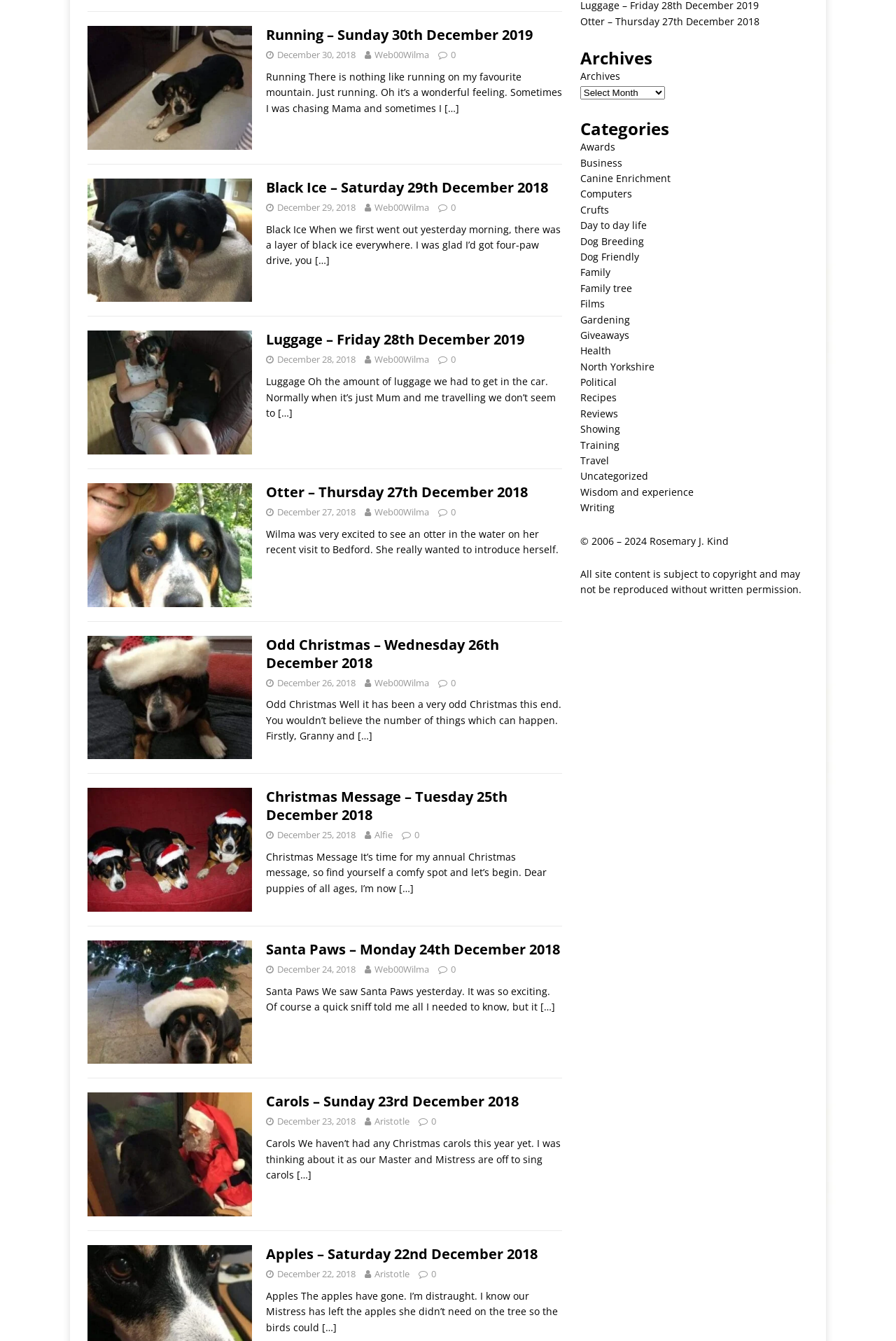Given the element description "More", identify the bounding box of the corresponding UI element.

None